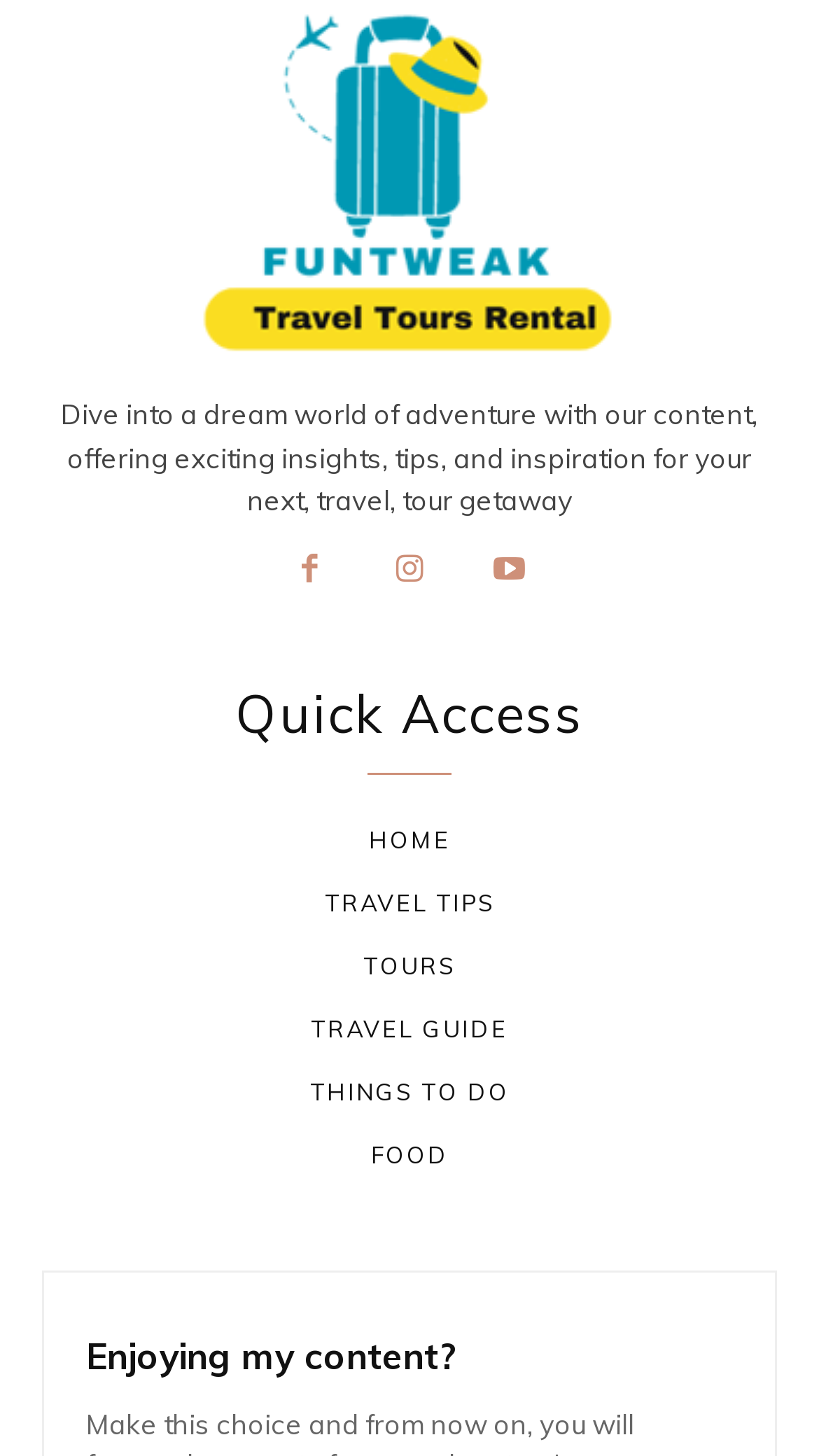Locate the bounding box coordinates for the element described below: "Food". The coordinates must be four float values between 0 and 1, formatted as [left, top, right, bottom].

[0.051, 0.771, 0.949, 0.814]